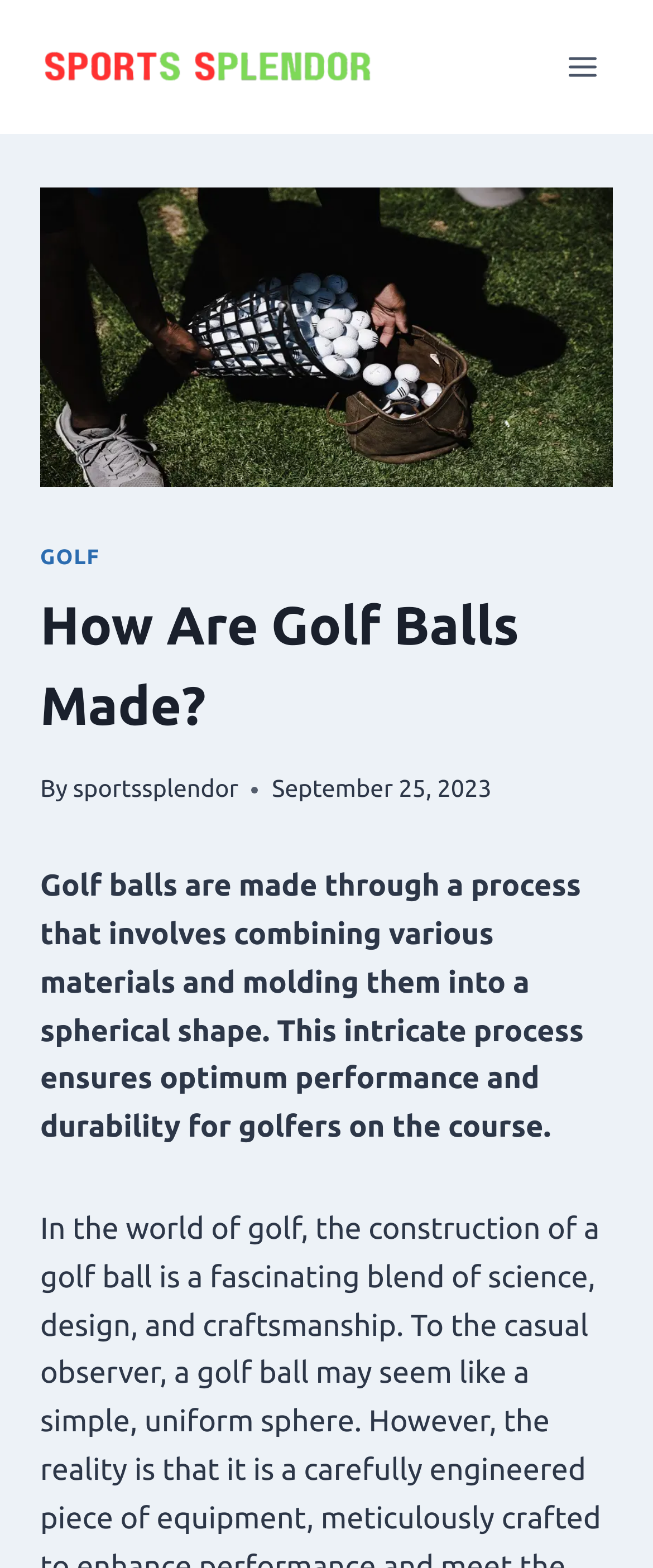What is the author of the article?
Can you give a detailed and elaborate answer to the question?

The author of the article can be found by looking at the text 'By' followed by a link 'sportssplendor', which indicates that the author of the article is sportssplendor.